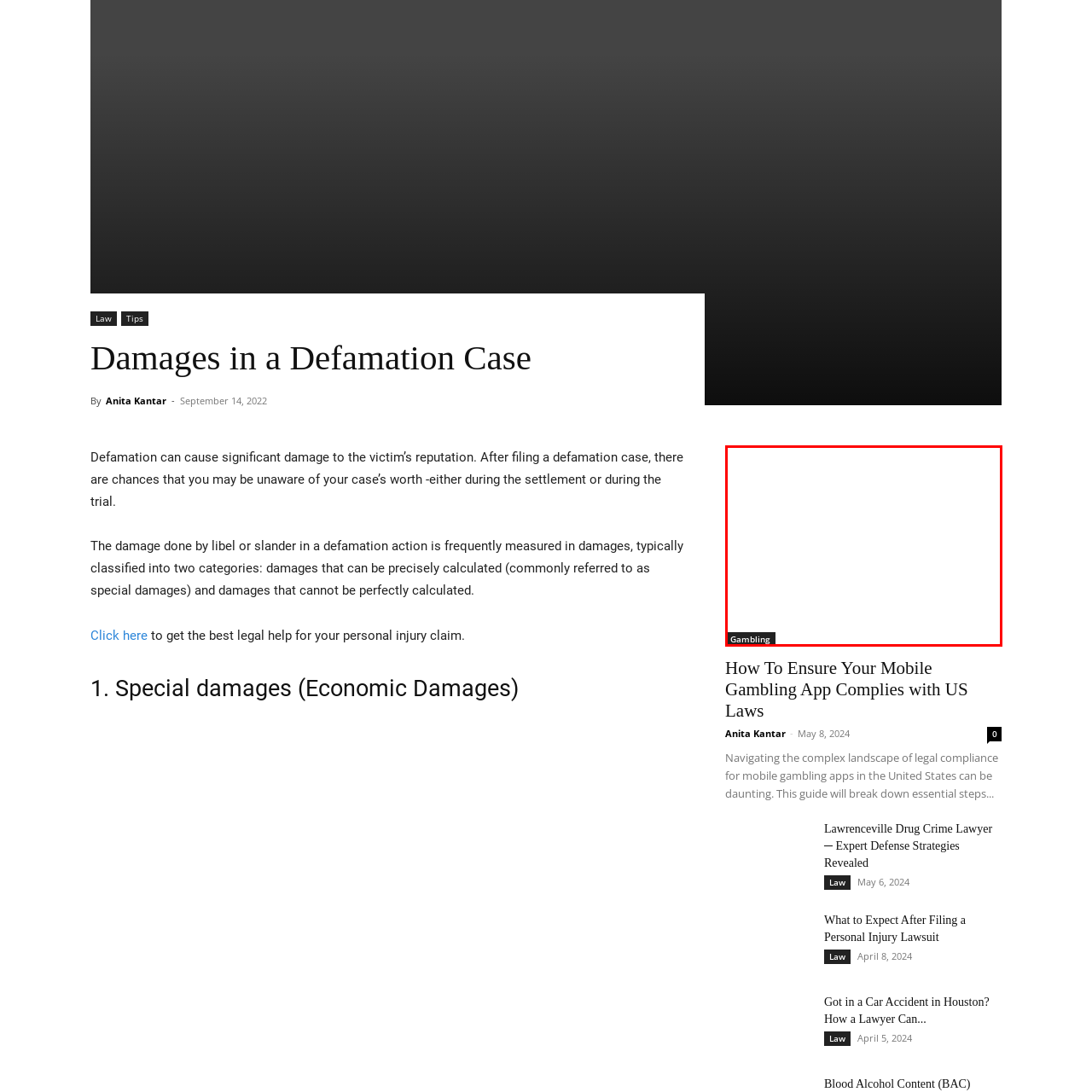What is the focus of the layout?
Please examine the image within the red bounding box and provide your answer using just one word or phrase.

Navigating complex legal frameworks